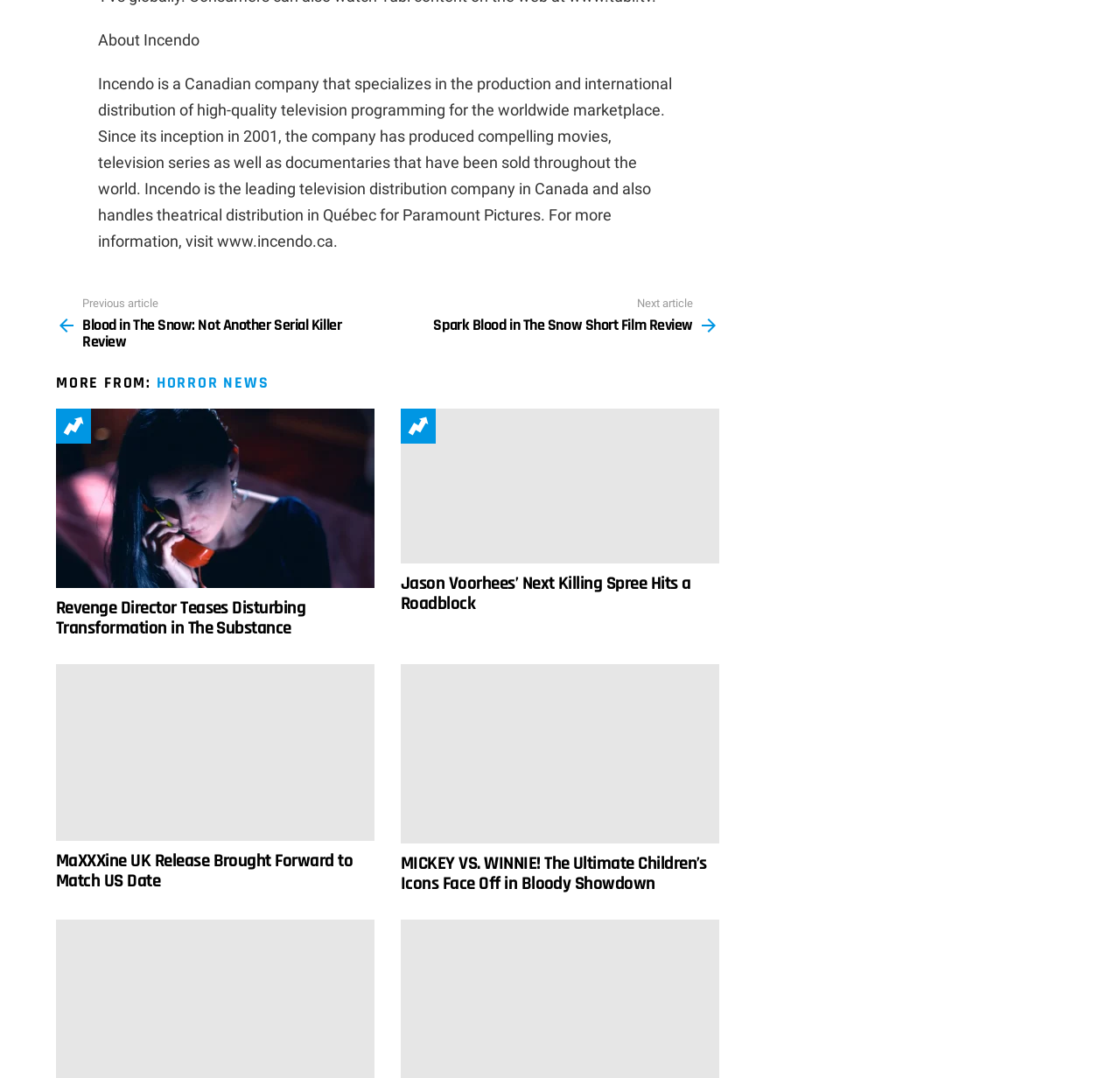Please identify the bounding box coordinates of the element's region that should be clicked to execute the following instruction: "View privacy policy". The bounding box coordinates must be four float numbers between 0 and 1, i.e., [left, top, right, bottom].

None